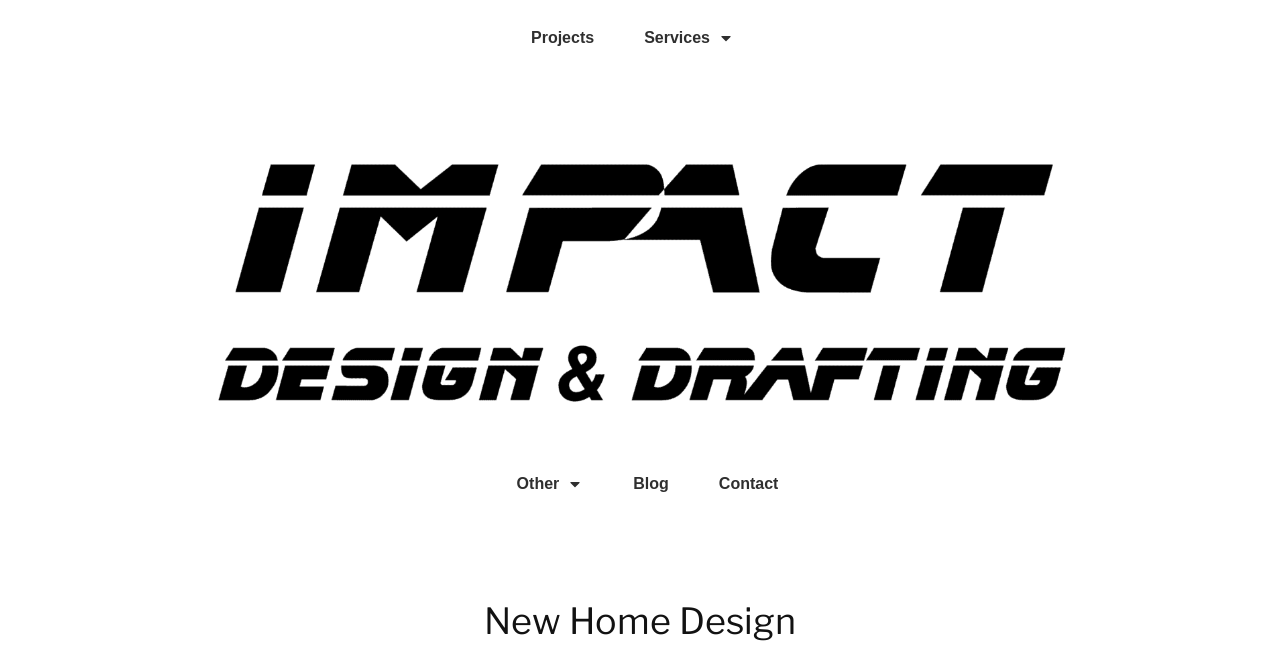What is the last link in the footer section?
Answer the question with a detailed explanation, including all necessary information.

The footer section is located at the bottom of the webpage, and the last link in this section is 'Contact'. This can be determined by examining the bounding box coordinates of the links in the footer section and identifying the one with the largest y2 value.